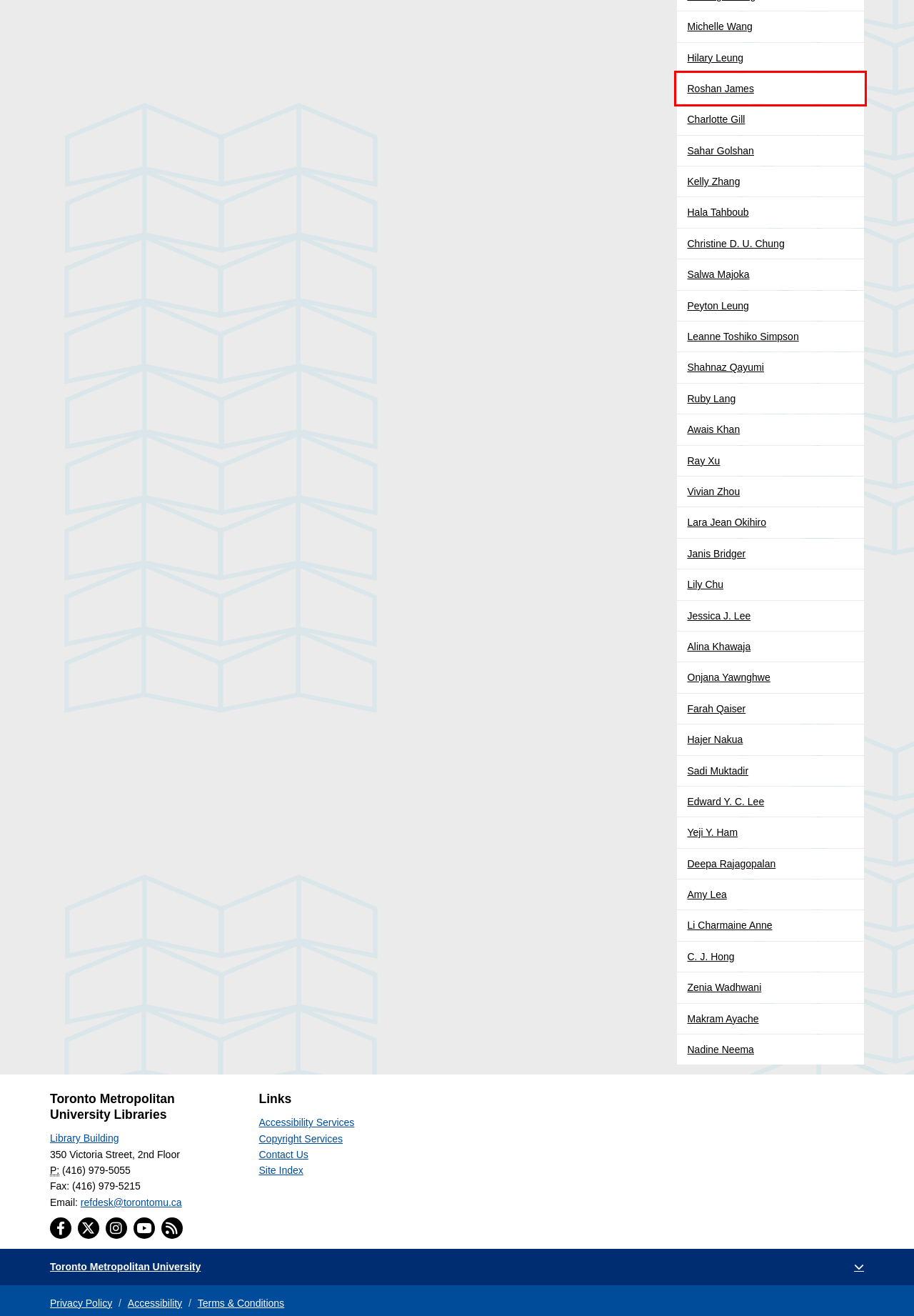Given a webpage screenshot with a red bounding box around a UI element, choose the webpage description that best matches the new webpage after clicking the element within the bounding box. Here are the candidates:
A. Kelly Zhang – Asian Heritage in Canada
B. Christine D. U. Chung – Asian Heritage in Canada
C. Terms & Conditions - Toronto Metropolitan University
D. Deepa Rajagopalan – Asian Heritage in Canada
E. Roshan James – Asian Heritage in Canada
F. Charlotte Gill – Asian Heritage in Canada
G. Amy Lea – Asian Heritage in Canada
H. Jessica J. Lee – Asian Heritage in Canada

E